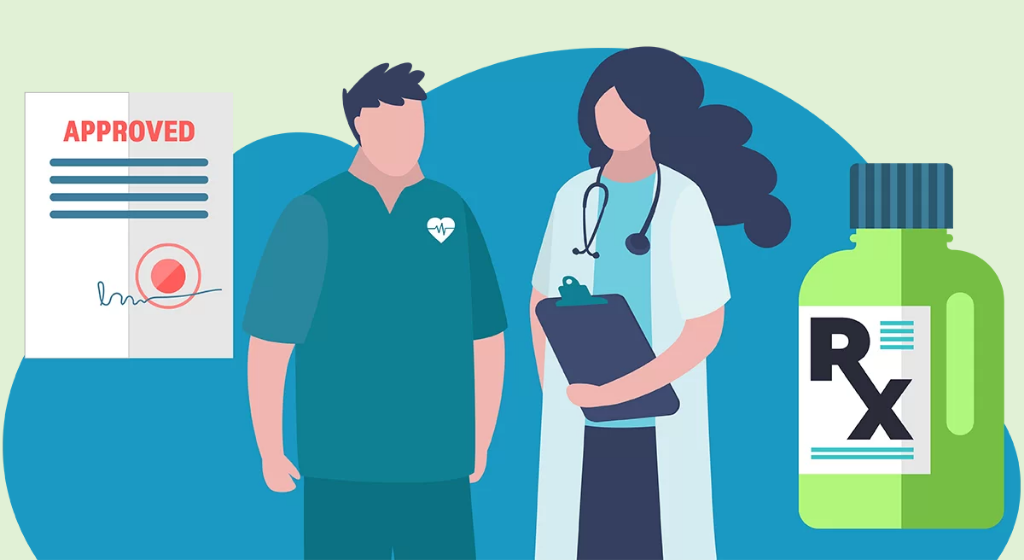Describe every aspect of the image in depth.

The image features a healthcare scene where a male healthcare professional, dressed in teal scrubs with a logo on his shirt, stands beside a female doctor. The doctor, clad in a white coat and holding a clipboard, has a stethoscope around her neck and long, dark hair. In the background, a green bottle marked with "RX" indicates a prescription medication, signifying the healthcare context. Behind them, a document displays the word "APPROVED" in bold red letters, emphasizing the successful authorization of a medication. The overall composition suggests a supportive environment aimed at reducing the stress associated with prior authorizations for medical treatments.